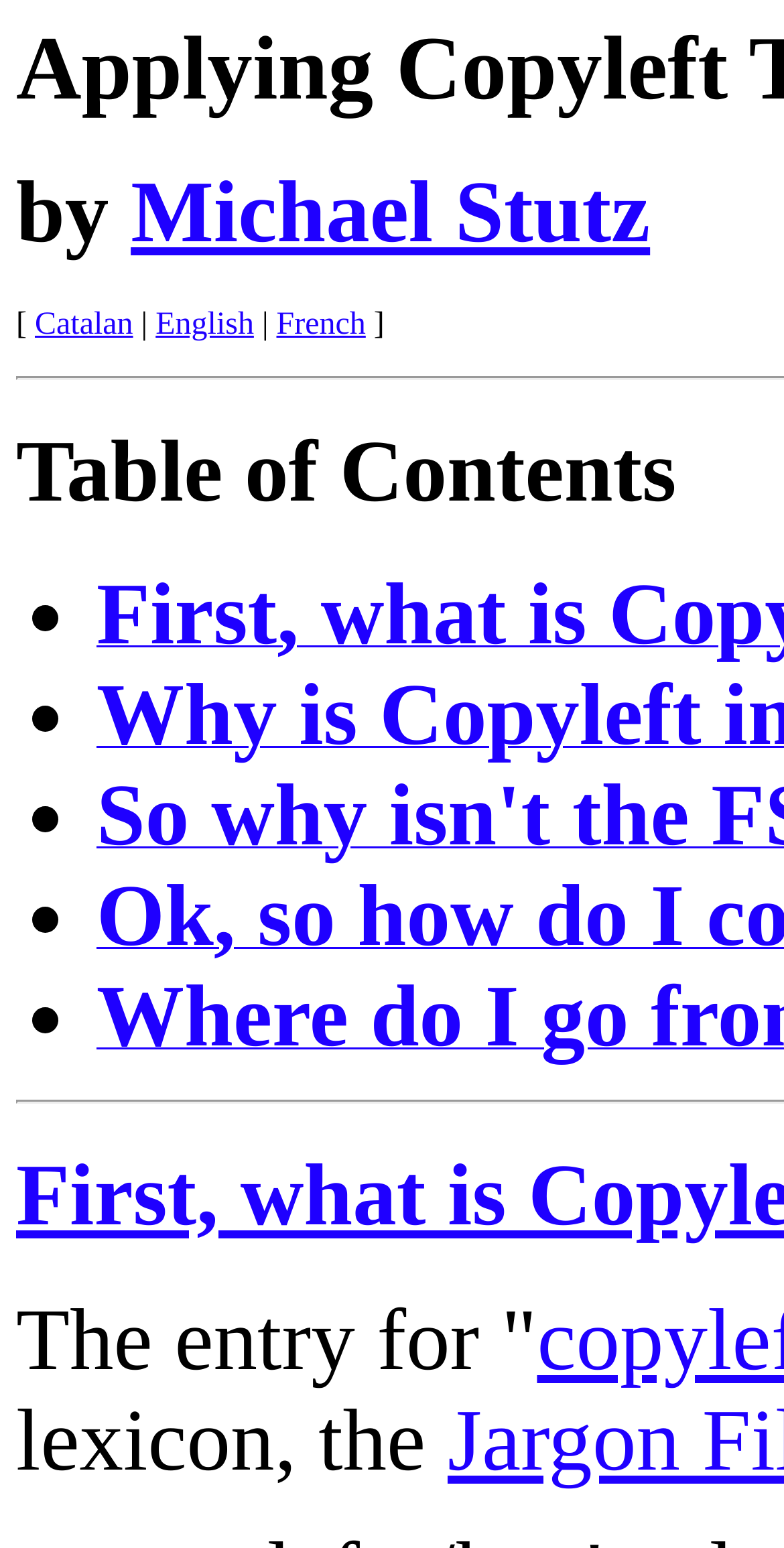What is the purpose of the bullet points?
Using the image provided, answer with just one word or phrase.

List items